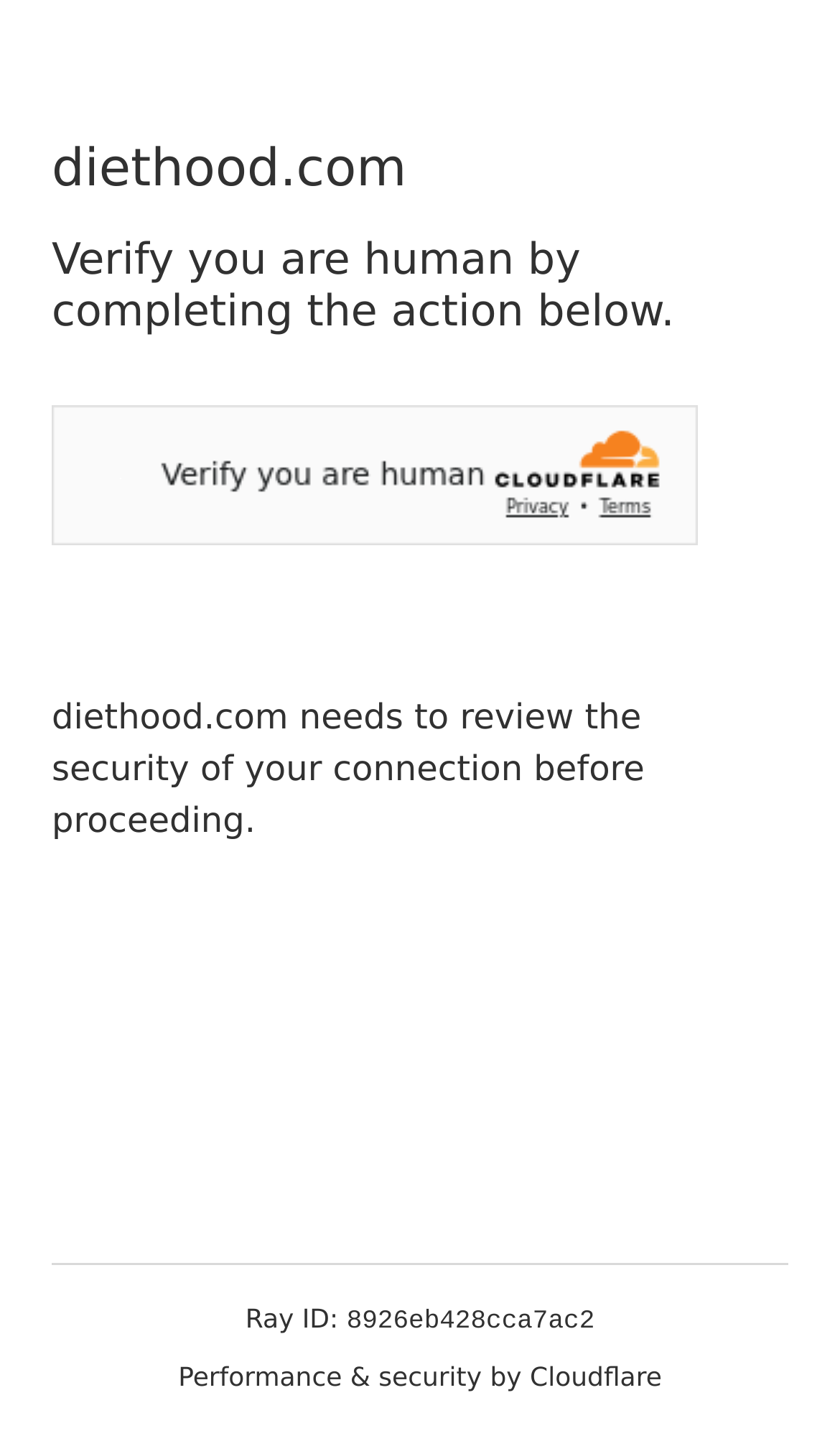What is the purpose of this webpage?
Please answer the question with a detailed and comprehensive explanation.

Based on the heading 'Verify you are human by completing the action below.' and the presence of a Cloudflare security challenge, it appears that this webpage is designed to verify that the user is human and not a bot.